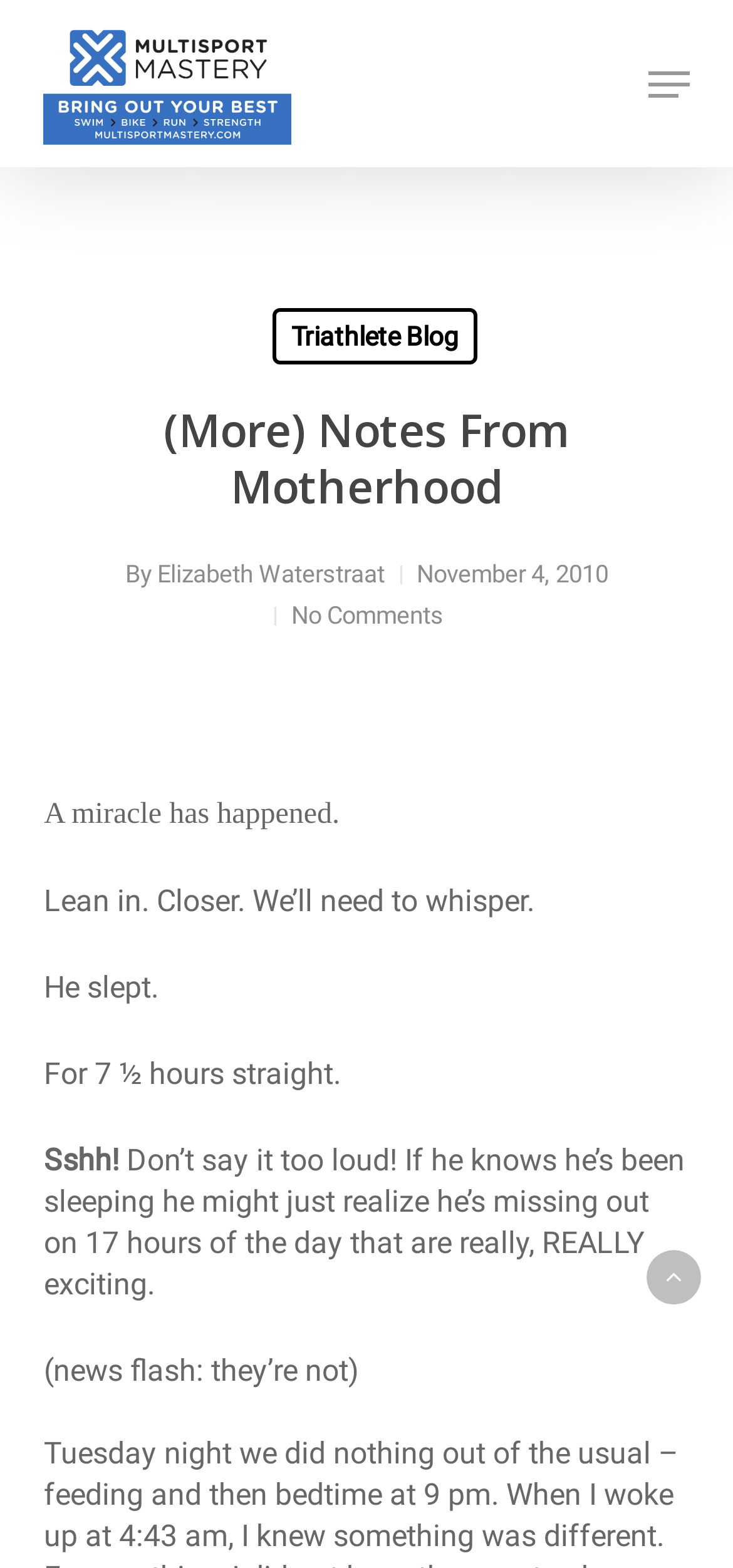Given the description of a UI element: "No Comments", identify the bounding box coordinates of the matching element in the webpage screenshot.

[0.397, 0.383, 0.605, 0.401]